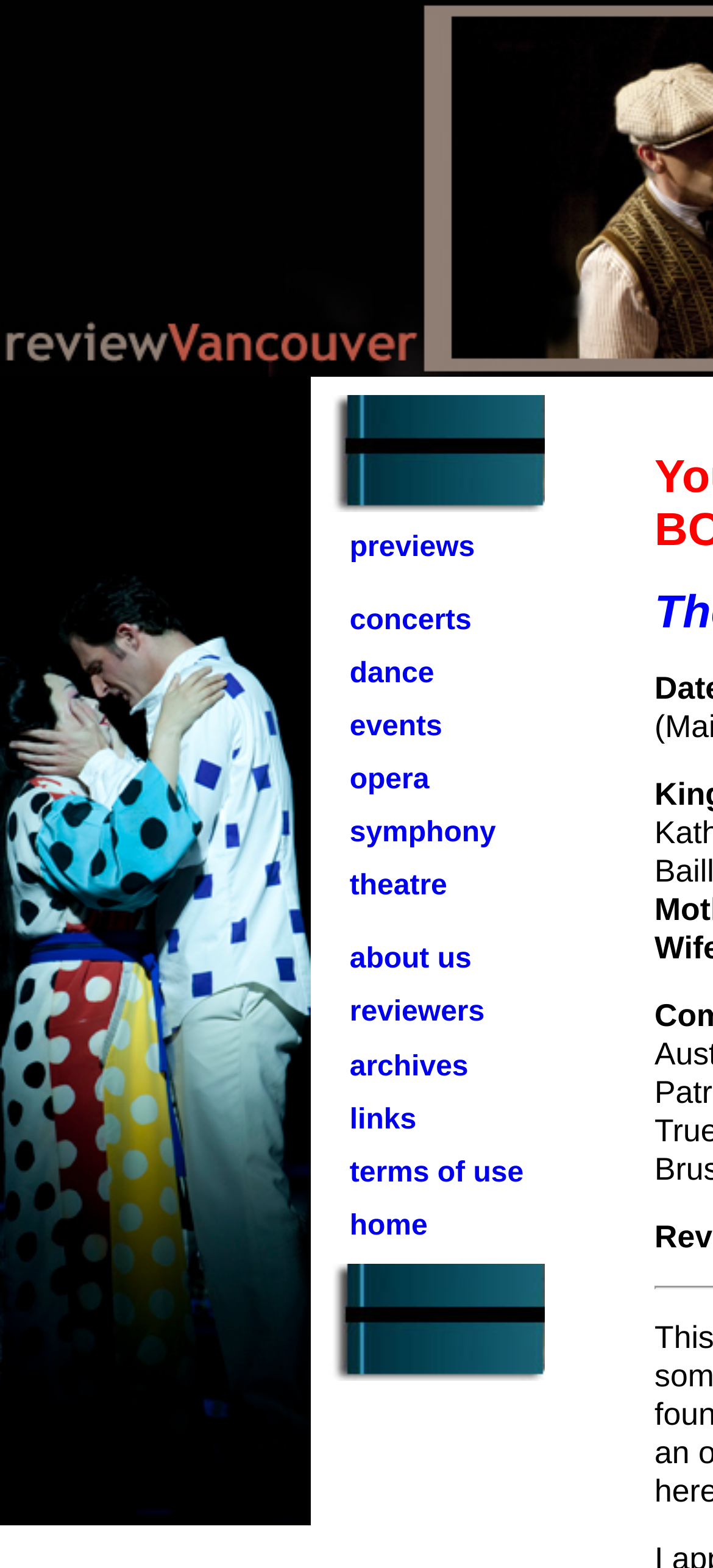How many links are on the webpage? Please answer the question using a single word or phrase based on the image.

13